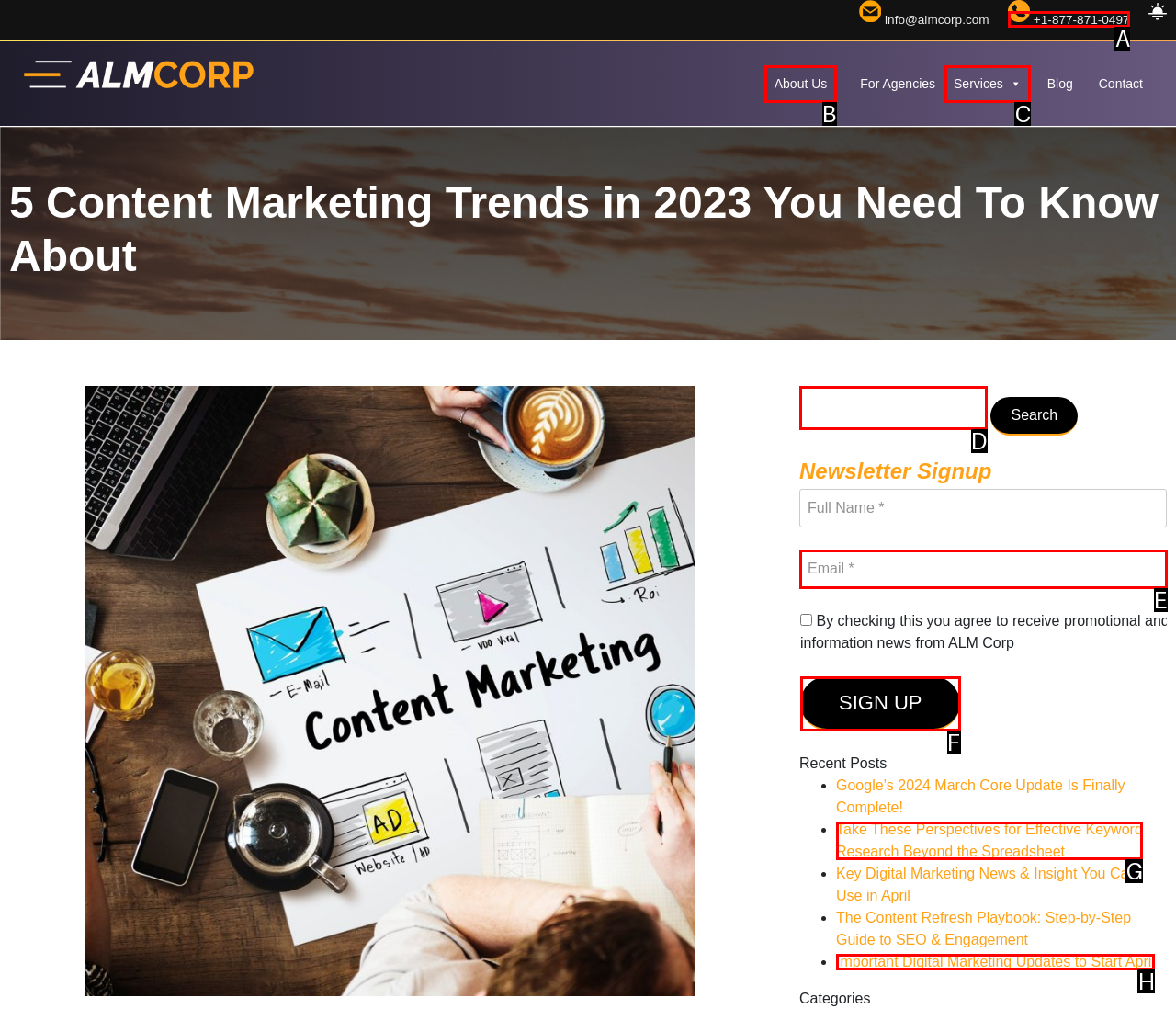Identify the matching UI element based on the description: +1-877-871-0497
Reply with the letter from the available choices.

A